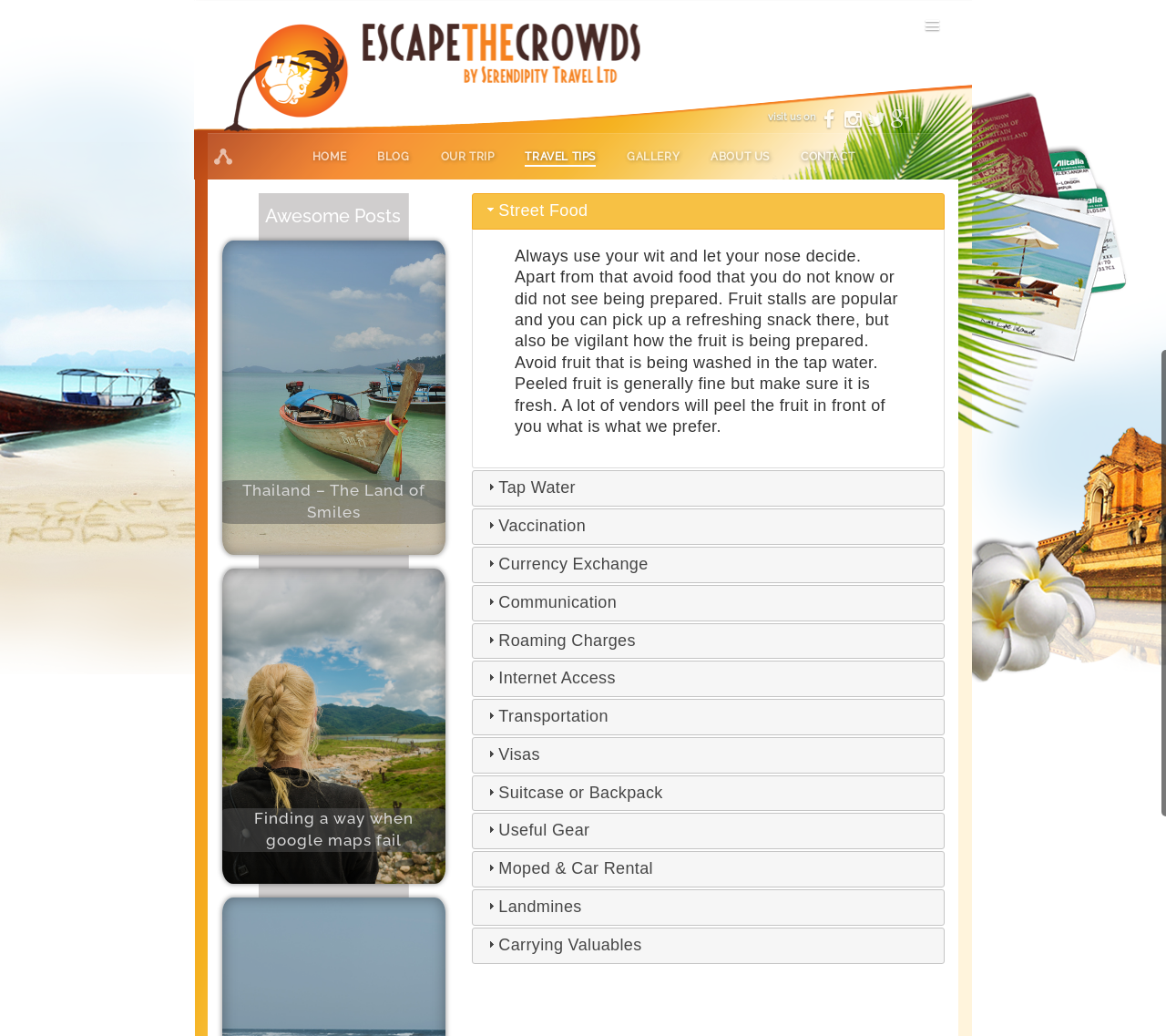How many tabs are there in the tab list?
Respond with a short answer, either a single word or a phrase, based on the image.

13